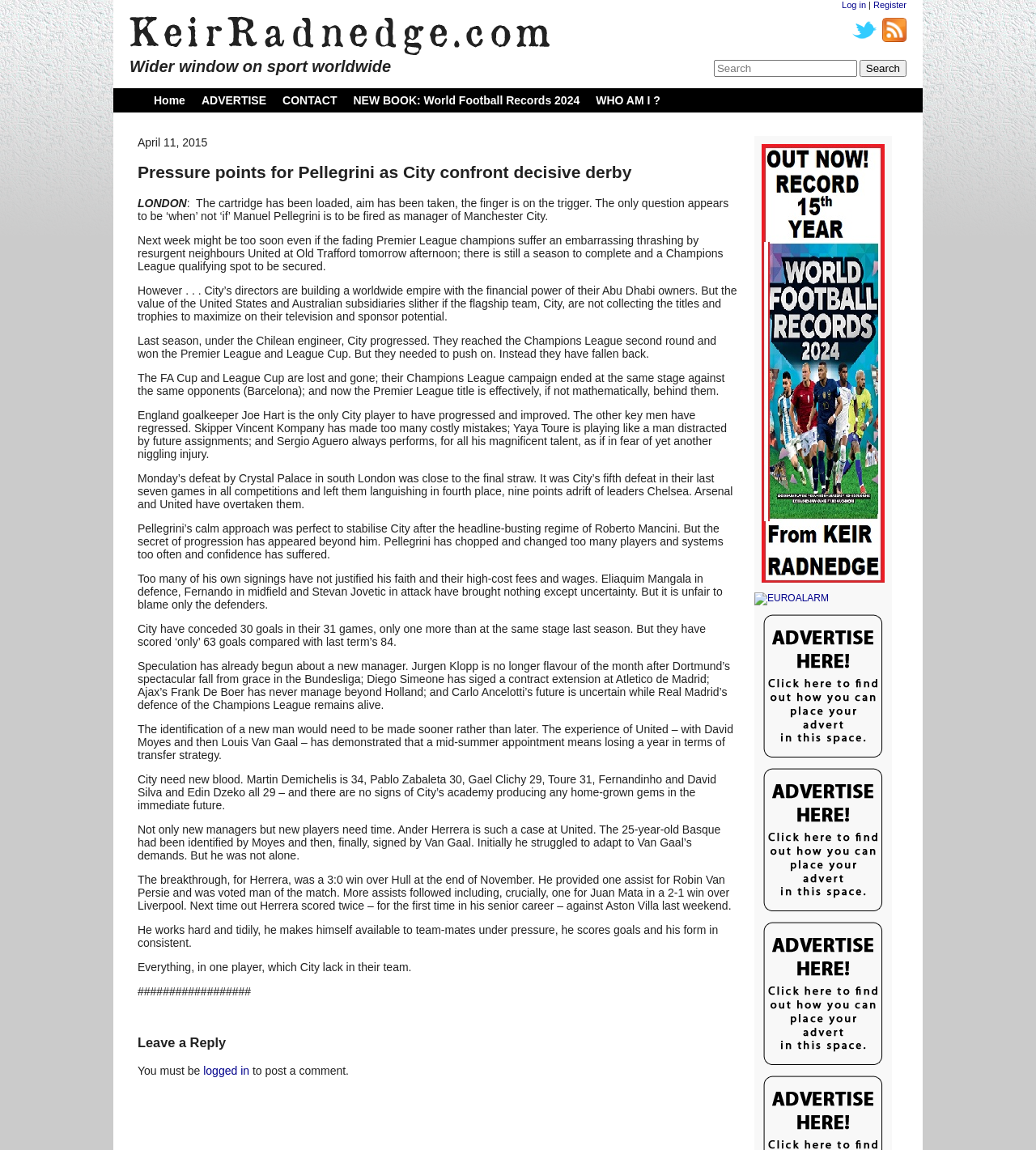Answer the question below in one word or phrase:
How many goals has Manchester City scored in their 31 games?

63